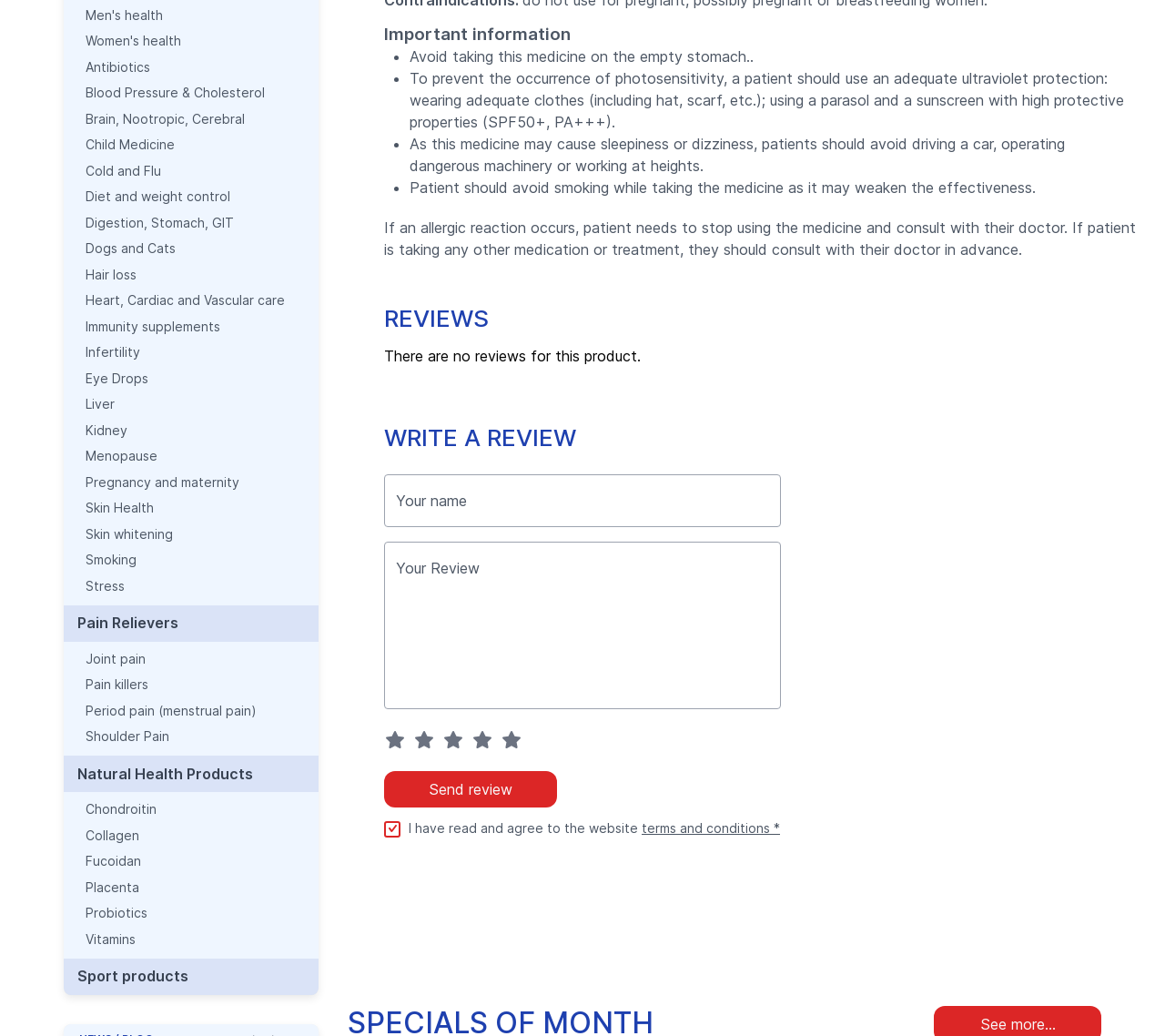How many reviews are there for this product? Analyze the screenshot and reply with just one word or a short phrase.

None